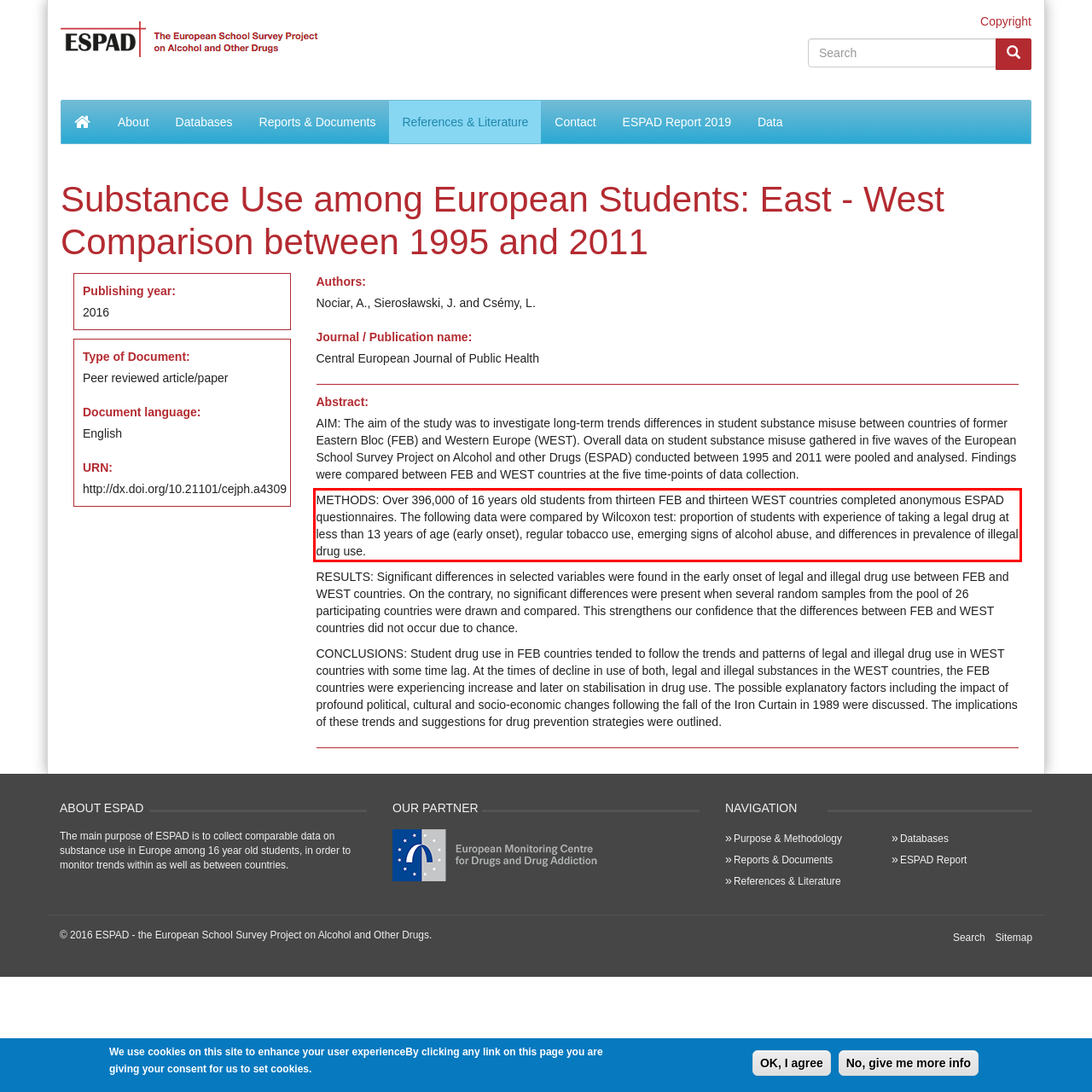You have a screenshot with a red rectangle around a UI element. Recognize and extract the text within this red bounding box using OCR.

METHODS: Over 396,000 of 16 years old students from thirteen FEB and thirteen WEST countries completed anonymous ESPAD questionnaires. The following data were compared by Wilcoxon test: proportion of students with experience of taking a legal drug at less than 13 years of age (early onset), regular tobacco use, emerging signs of alcohol abuse, and differences in prevalence of illegal drug use.